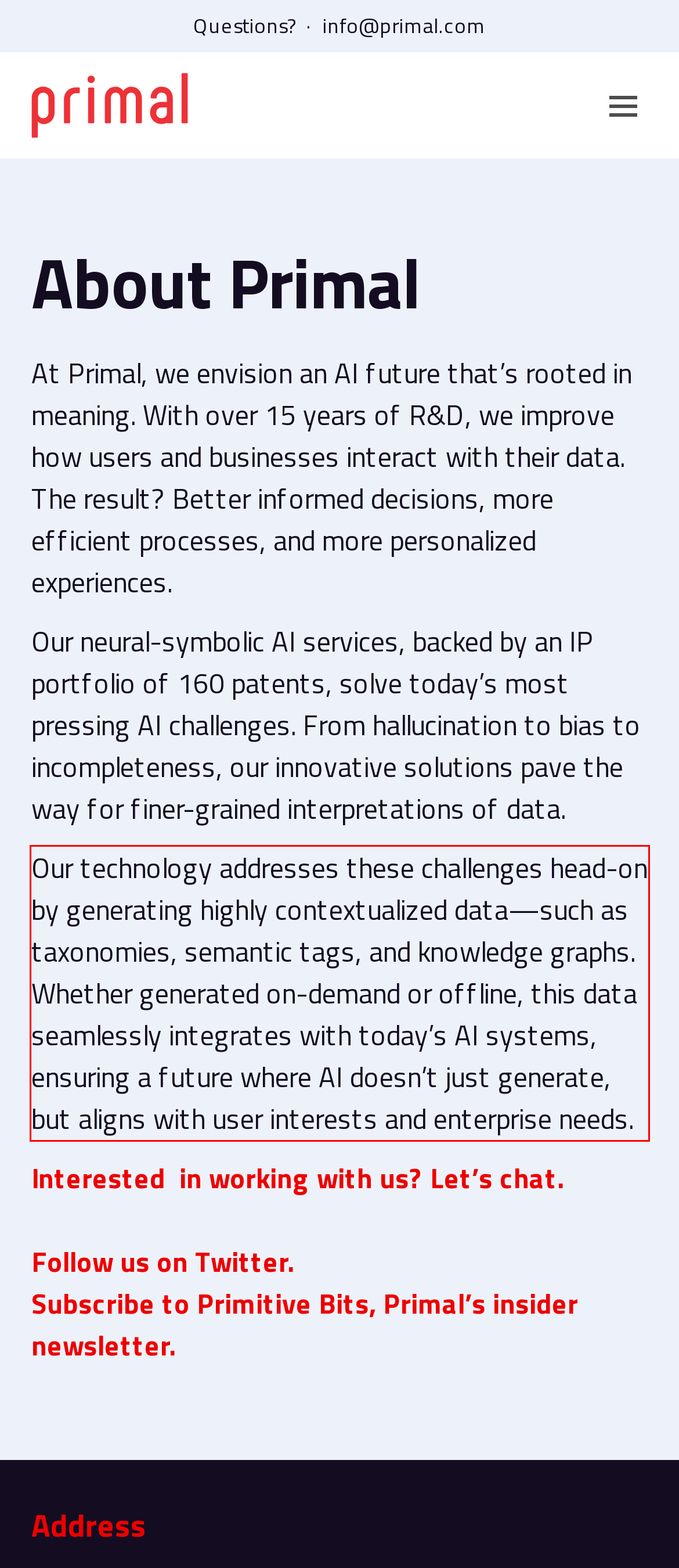Please identify and extract the text from the UI element that is surrounded by a red bounding box in the provided webpage screenshot.

Our technology addresses these challenges head-on by generating highly contextualized data—such as taxonomies, semantic tags, and knowledge graphs. Whether generated on-demand or offline, this data seamlessly integrates with today’s AI systems, ensuring a future where AI doesn’t just generate, but aligns with user interests and enterprise needs.